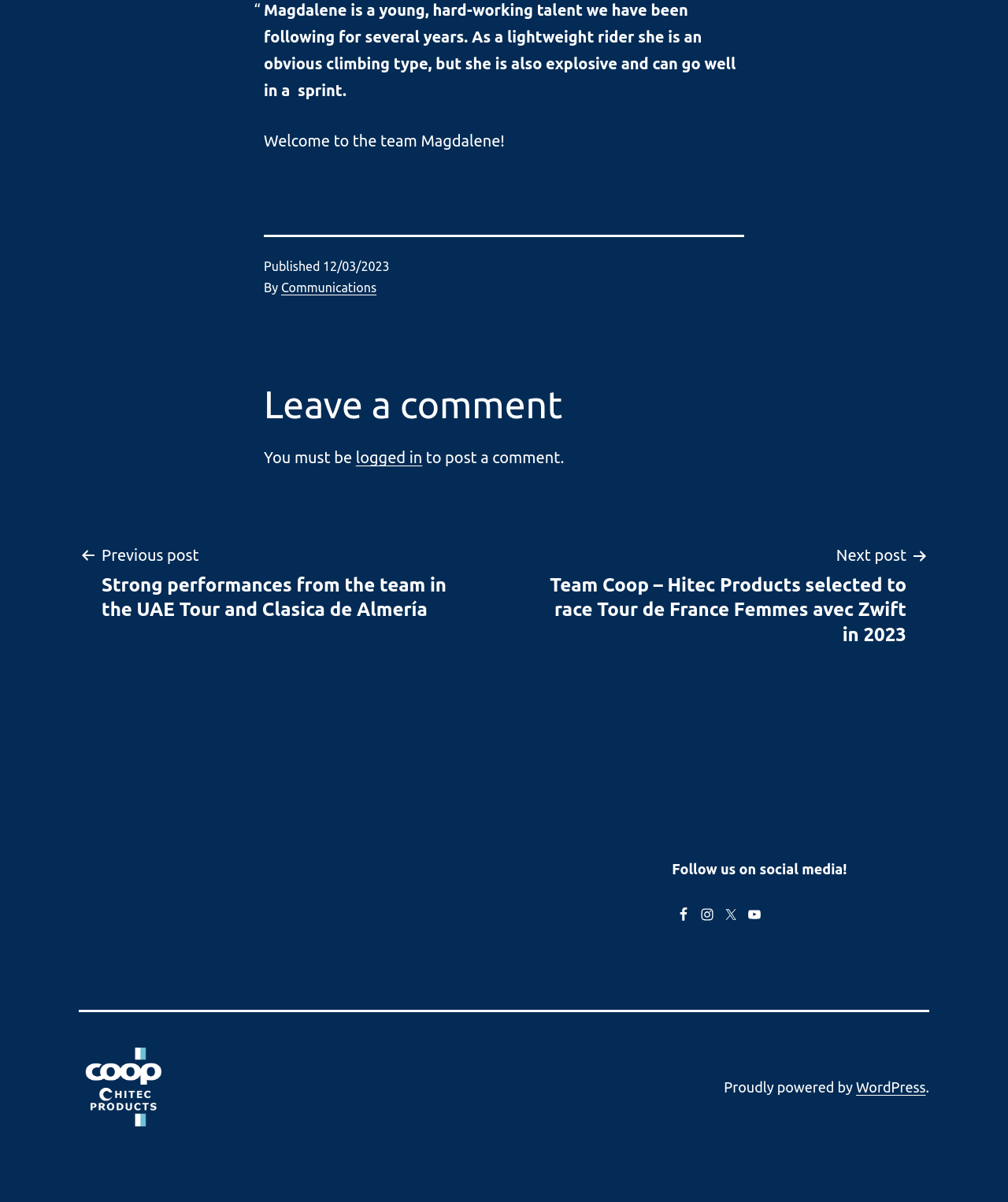Please identify the bounding box coordinates of the element I need to click to follow this instruction: "Leave a comment".

[0.262, 0.316, 0.738, 0.357]